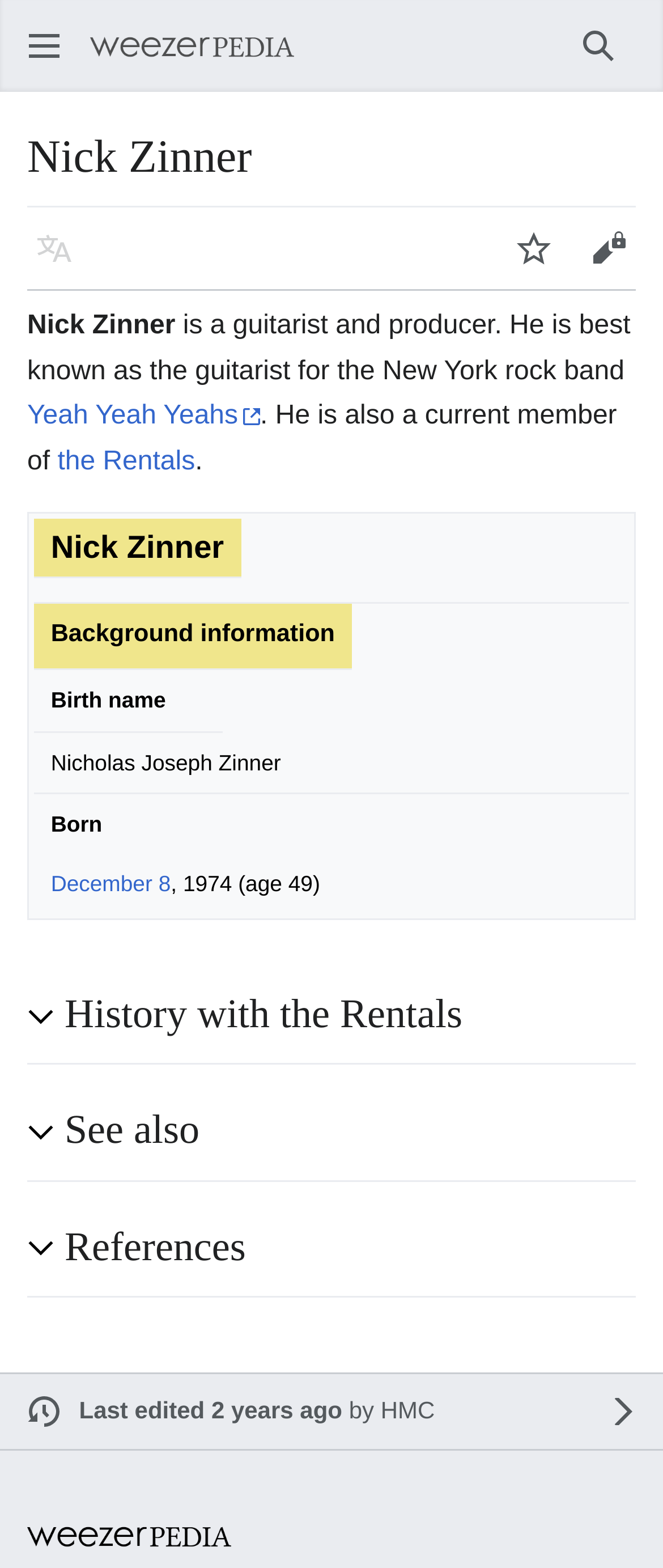Given the element description, predict the bounding box coordinates in the format (top-left x, top-left y, bottom-right x, bottom-right y). Make sure all values are between 0 and 1. Here is the element description: WhatsApp

None